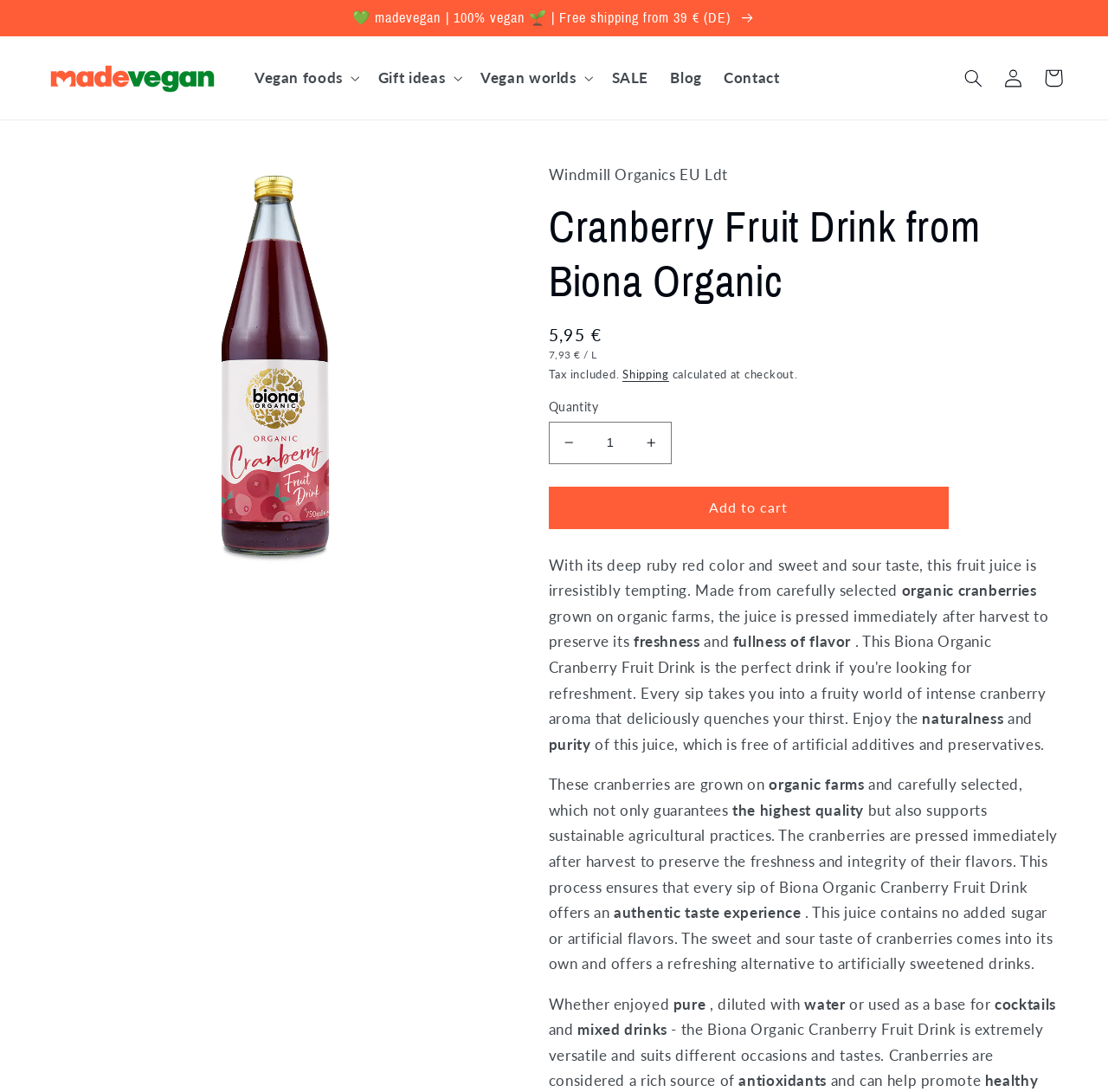Determine the bounding box coordinates of the UI element described below. Use the format (top-left x, top-left y, bottom-right x, bottom-right y) with floating point numbers between 0 and 1: GRAB THE EBOOK

None